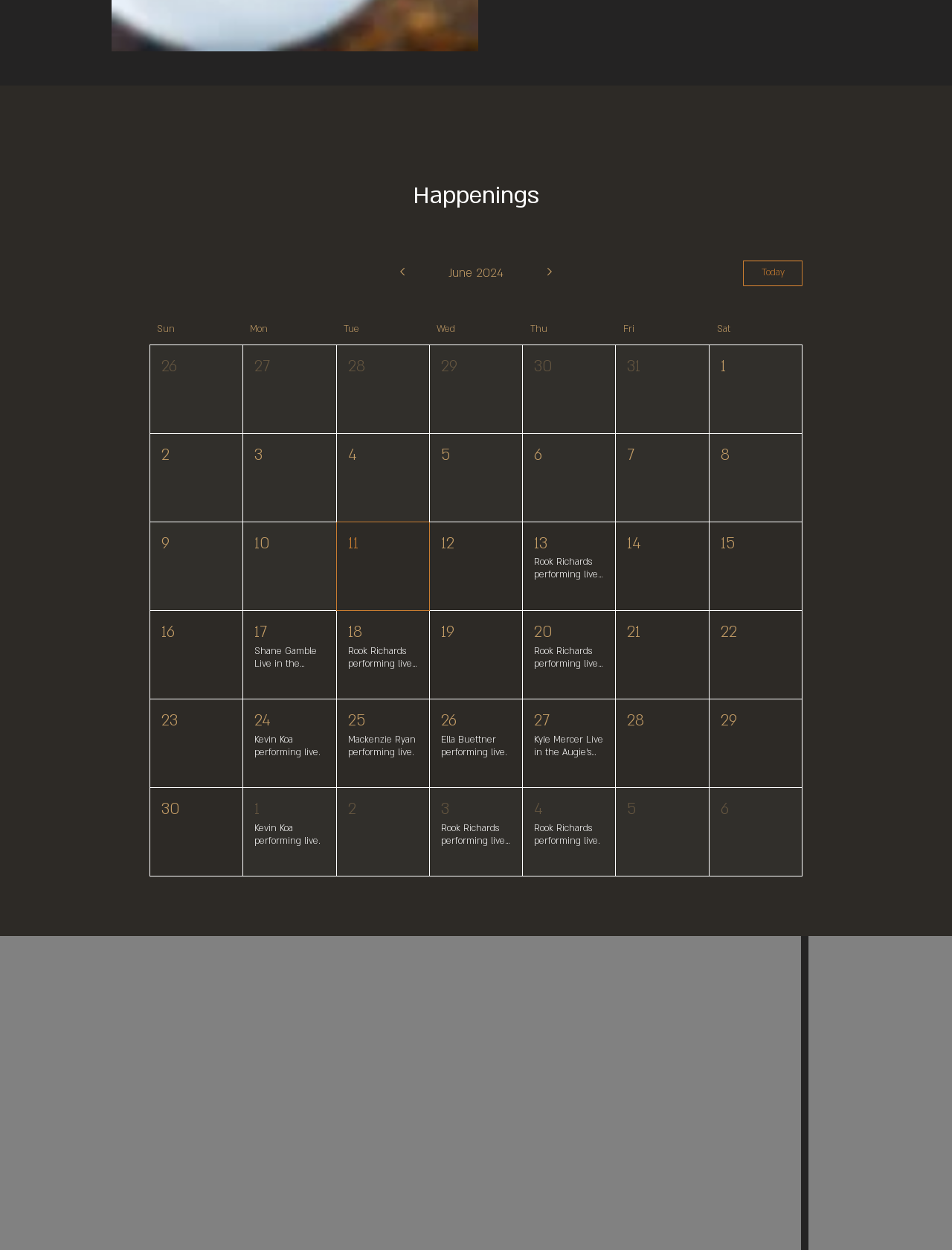What is the event on June 13? Examine the screenshot and reply using just one word or a brief phrase.

Rook Richards performing live.